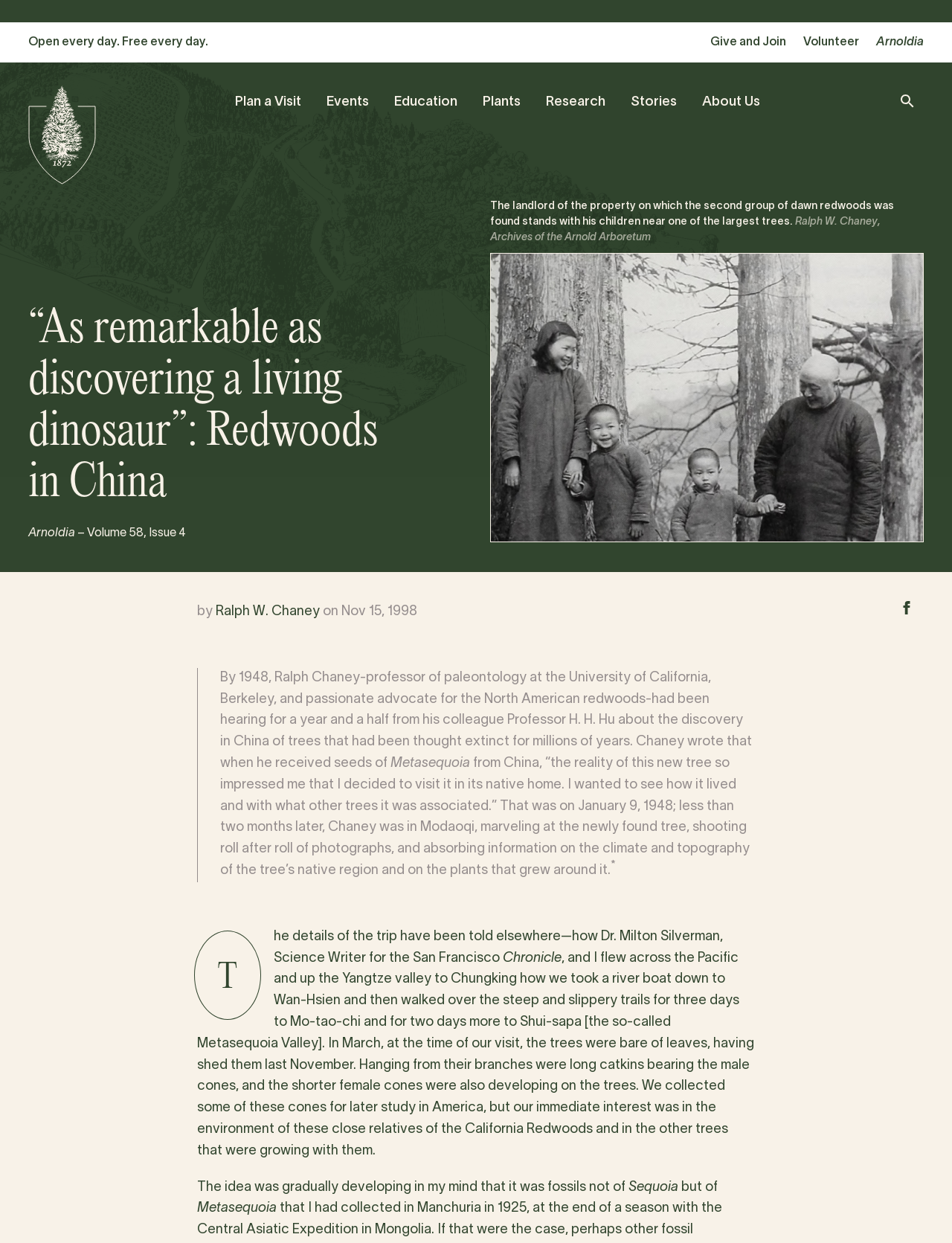Please identify the bounding box coordinates of the region to click in order to complete the given instruction: "Click the link to XIX ISA World Congress of Sociology". The coordinates should be four float numbers between 0 and 1, i.e., [left, top, right, bottom].

None